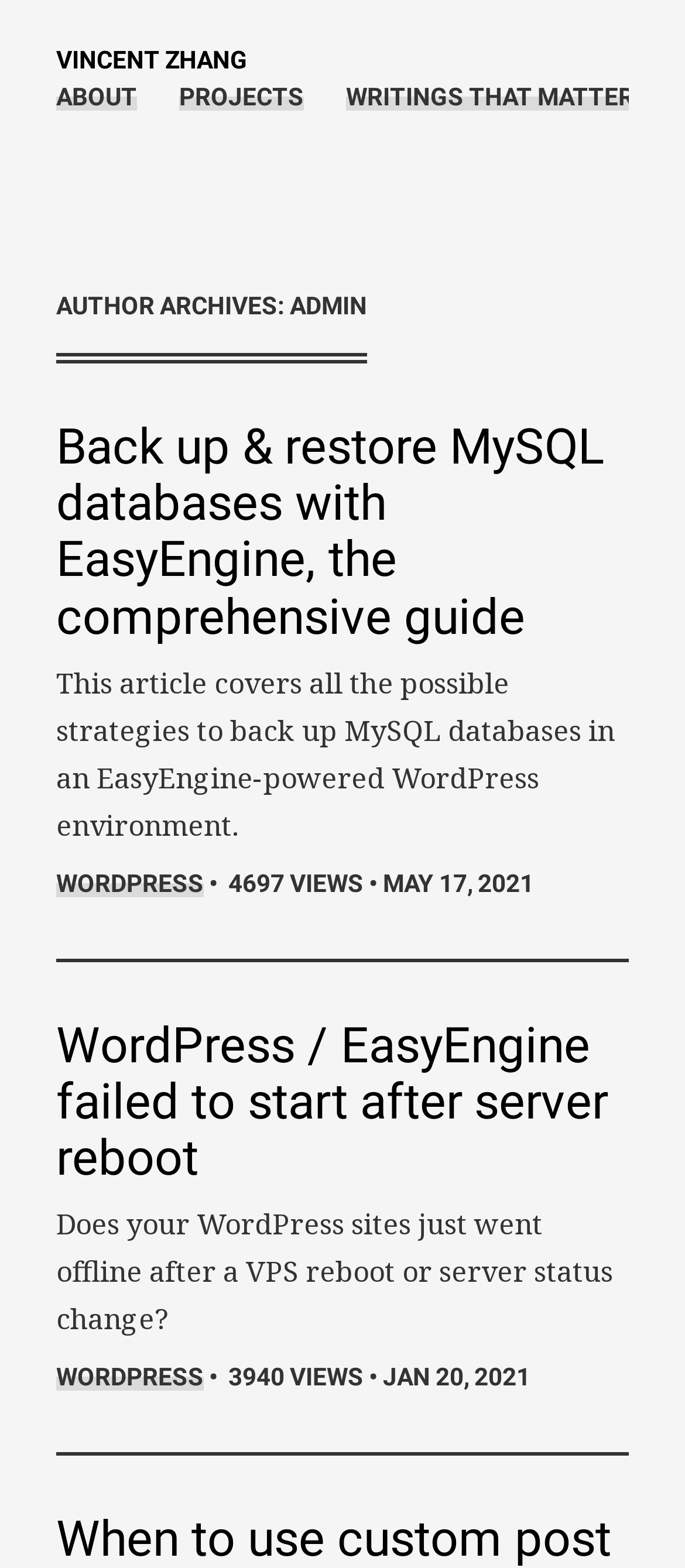What is the topic of the first article?
Provide a concise answer using a single word or phrase based on the image.

Back up & restore MySQL databases